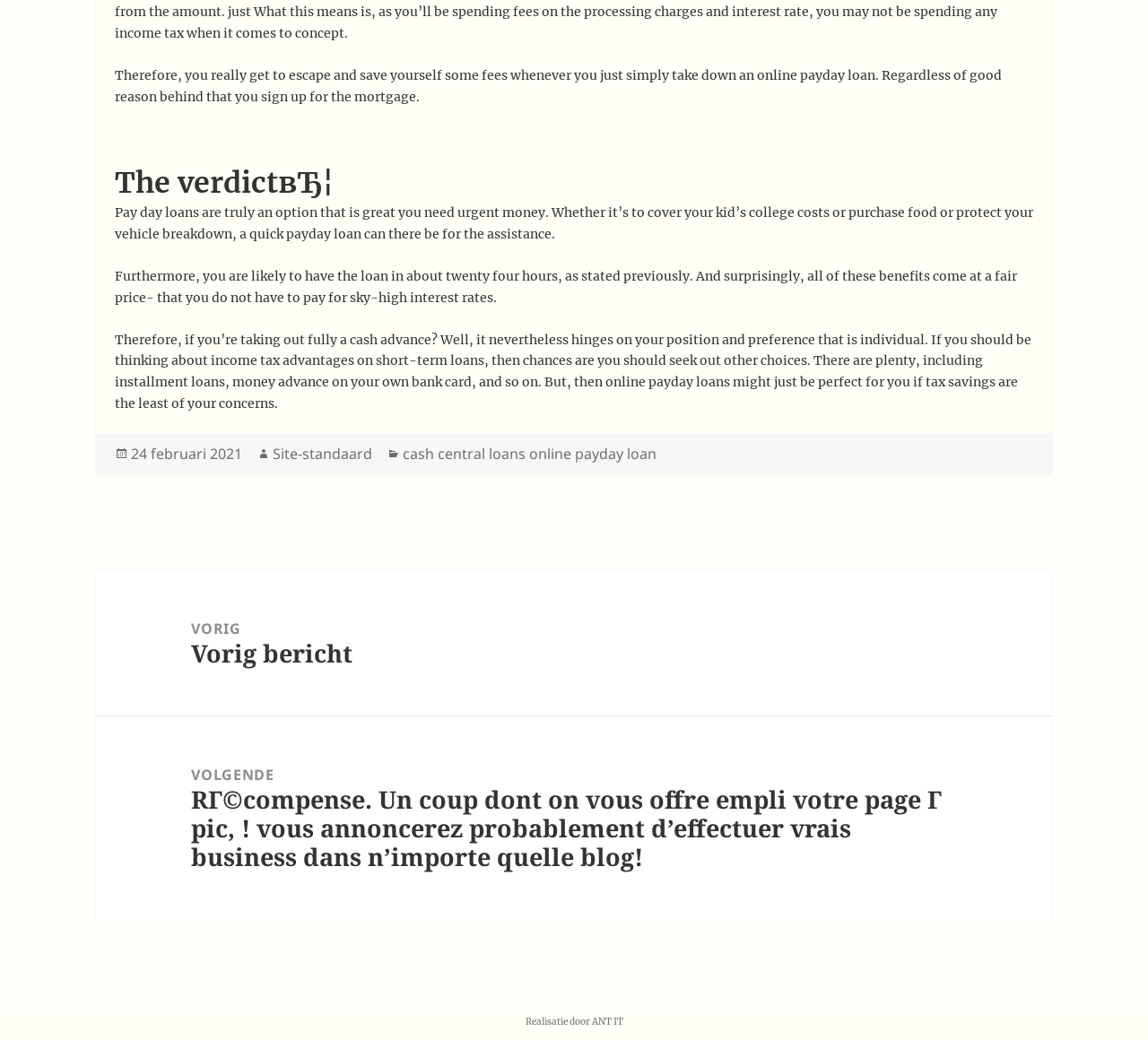Identify and provide the bounding box for the element described by: "ANT IT".

[0.515, 0.977, 0.543, 0.989]